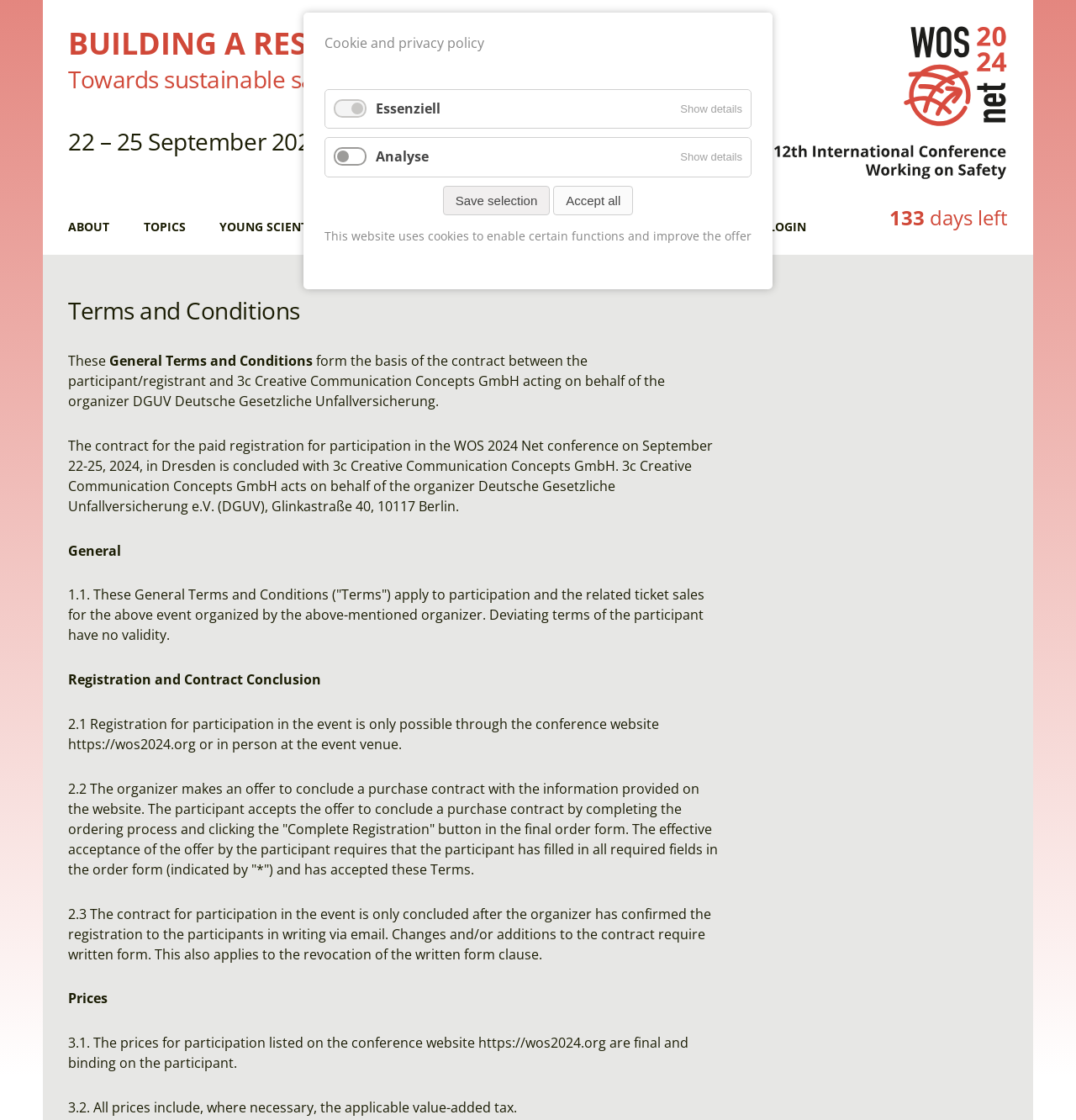What is the purpose of the General Terms and Conditions?
Answer briefly with a single word or phrase based on the image.

Form the basis of the contract